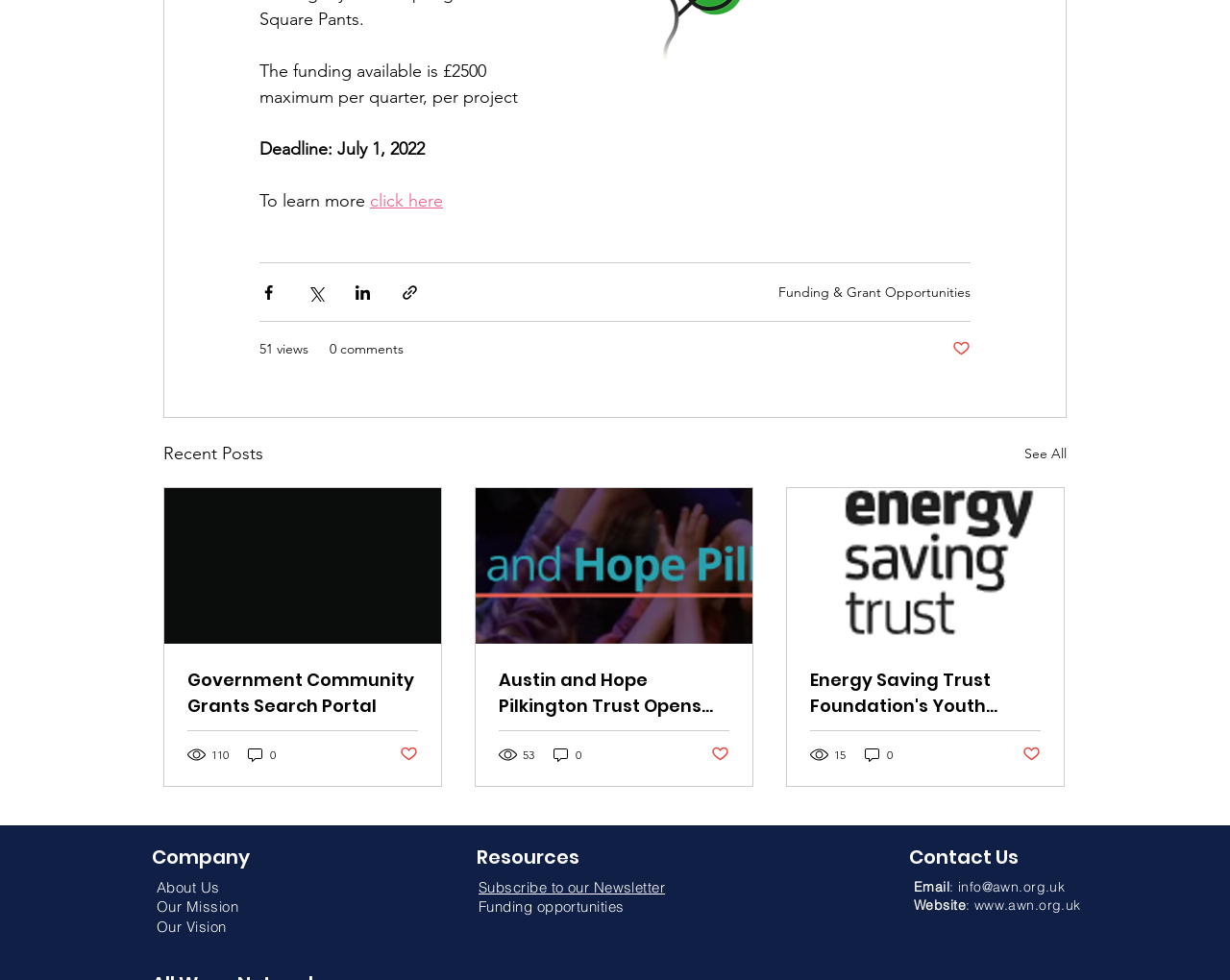Using the provided description: "Our Mission", find the bounding box coordinates of the corresponding UI element. The output should be four float numbers between 0 and 1, in the format [left, top, right, bottom].

[0.127, 0.916, 0.194, 0.935]